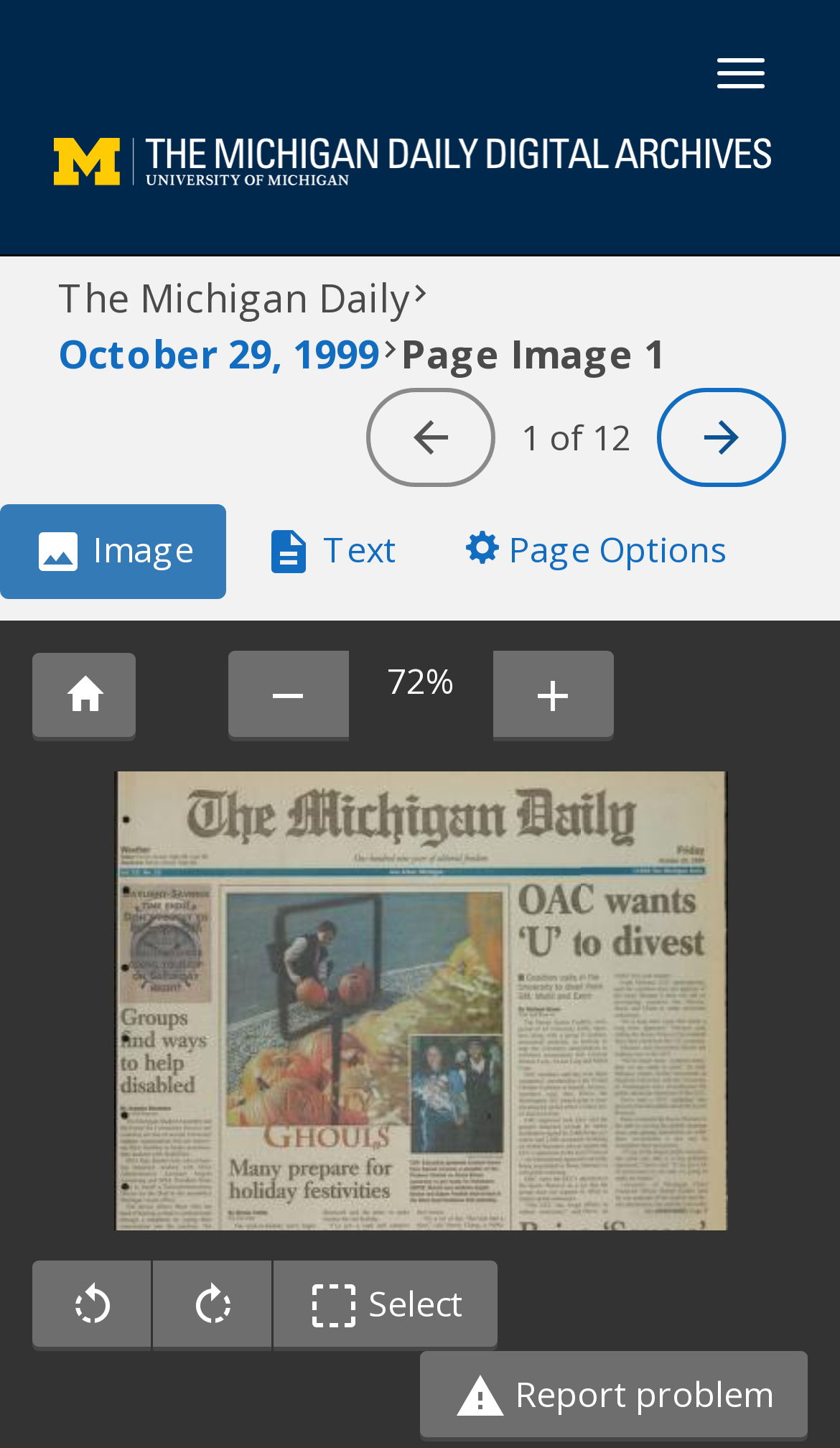Answer the question below in one word or phrase:
How many tabs are available on this page?

3